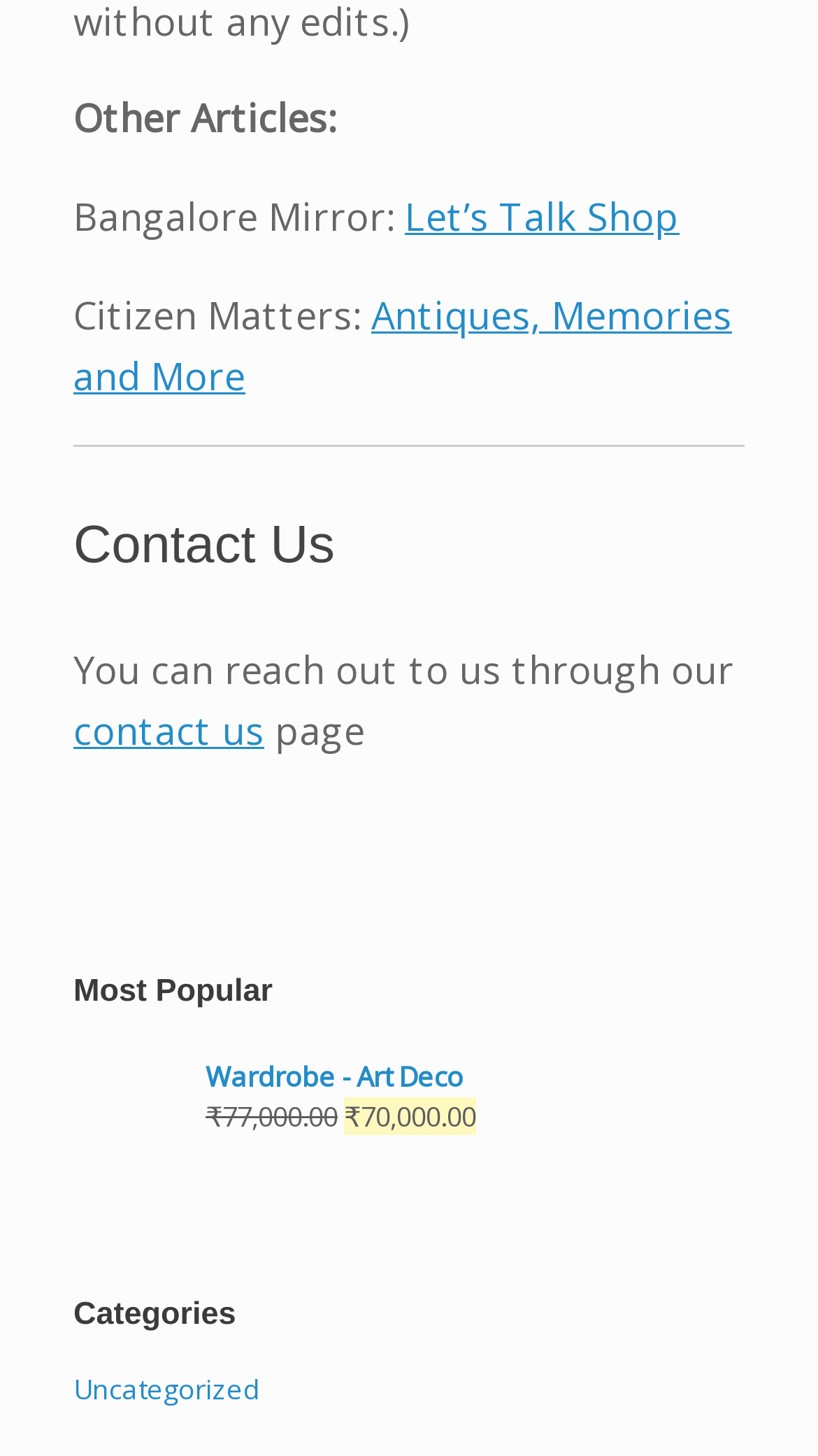What is the price of the 'Wardrobe - Art Deco' item?
By examining the image, provide a one-word or phrase answer.

₹ 70,000.00